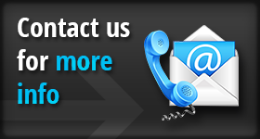What services does the company offer in Los Angeles?
Based on the content of the image, thoroughly explain and answer the question.

The caption specifically mentions that the company offers 'refrigerator repair and maintenance in Los Angeles', which suggests that these are the services provided by the company in that location.